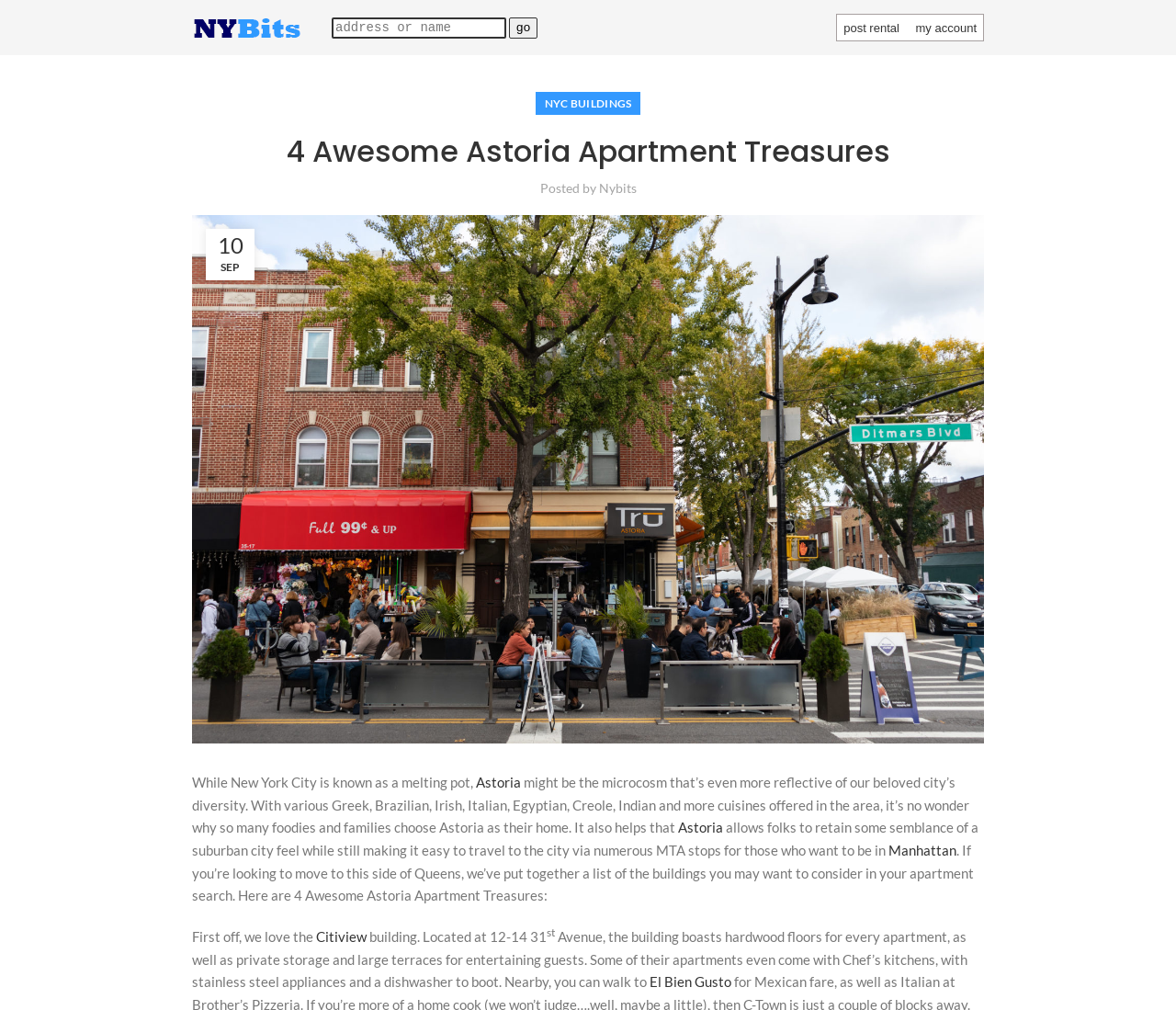Please provide the bounding box coordinate of the region that matches the element description: name="!!txtsearch" placeholder="address or name". Coordinates should be in the format (top-left x, top-left y, bottom-right x, bottom-right y) and all values should be between 0 and 1.

[0.282, 0.017, 0.43, 0.038]